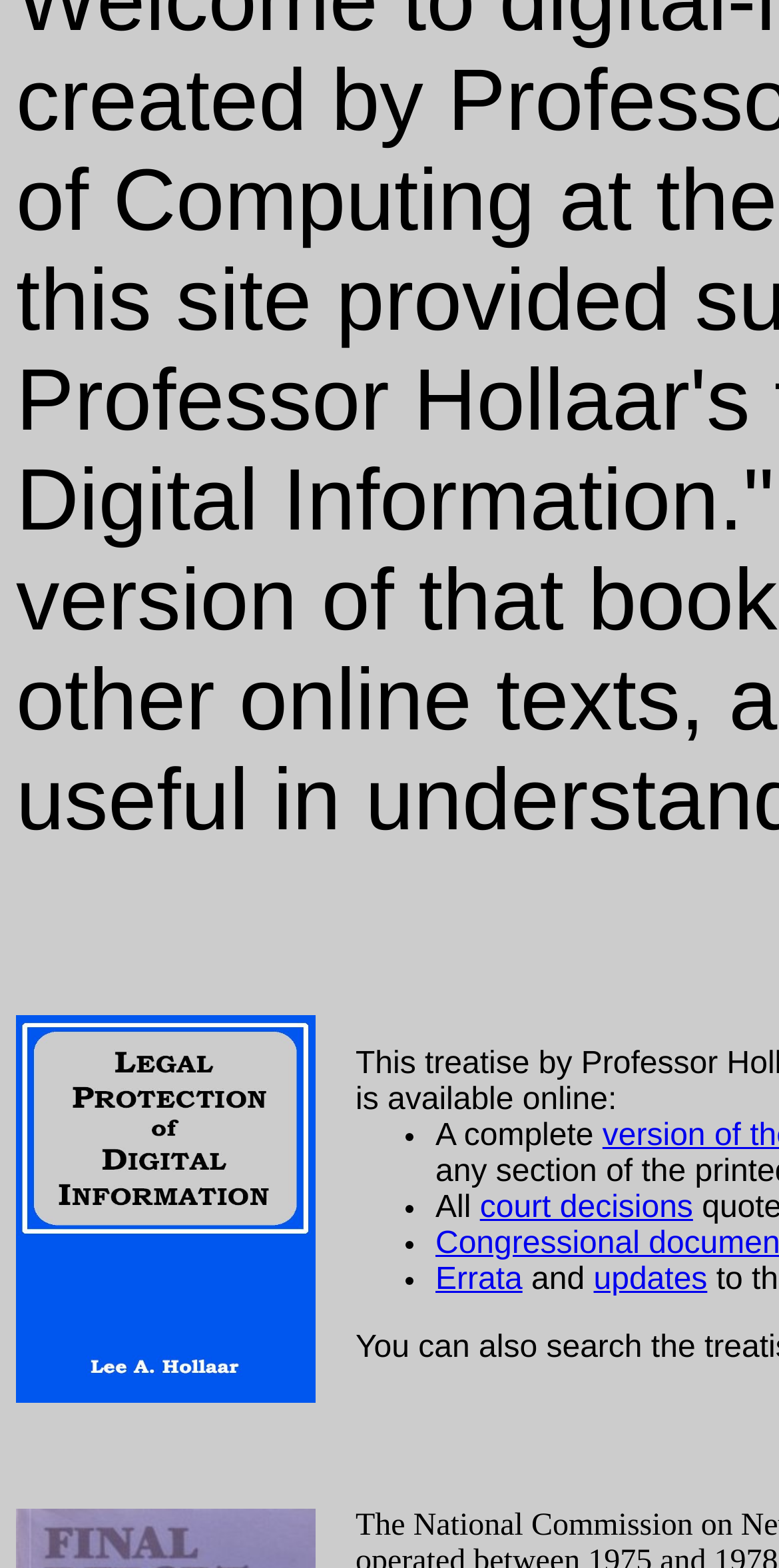Given the element description, predict the bounding box coordinates in the format (top-left x, top-left y, bottom-right x, bottom-right y), using floating point numbers between 0 and 1: Errata

[0.559, 0.805, 0.671, 0.827]